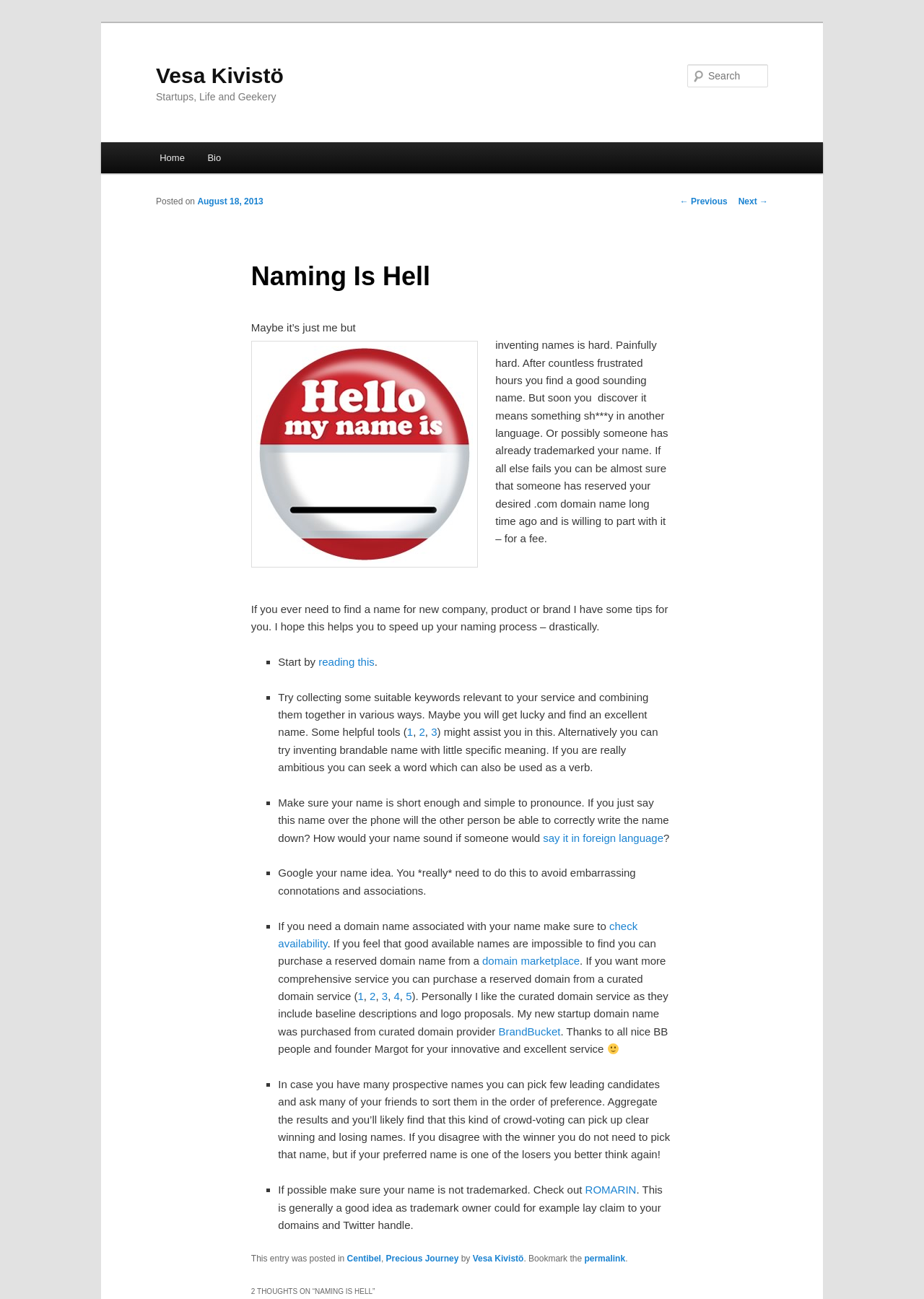What is the name of the curated domain service mentioned in the article?
Please elaborate on the answer to the question with detailed information.

The article mentions that the author purchased a domain name from a curated domain service called BrandBucket, which is described as a service that includes baseline descriptions and logo proposals.